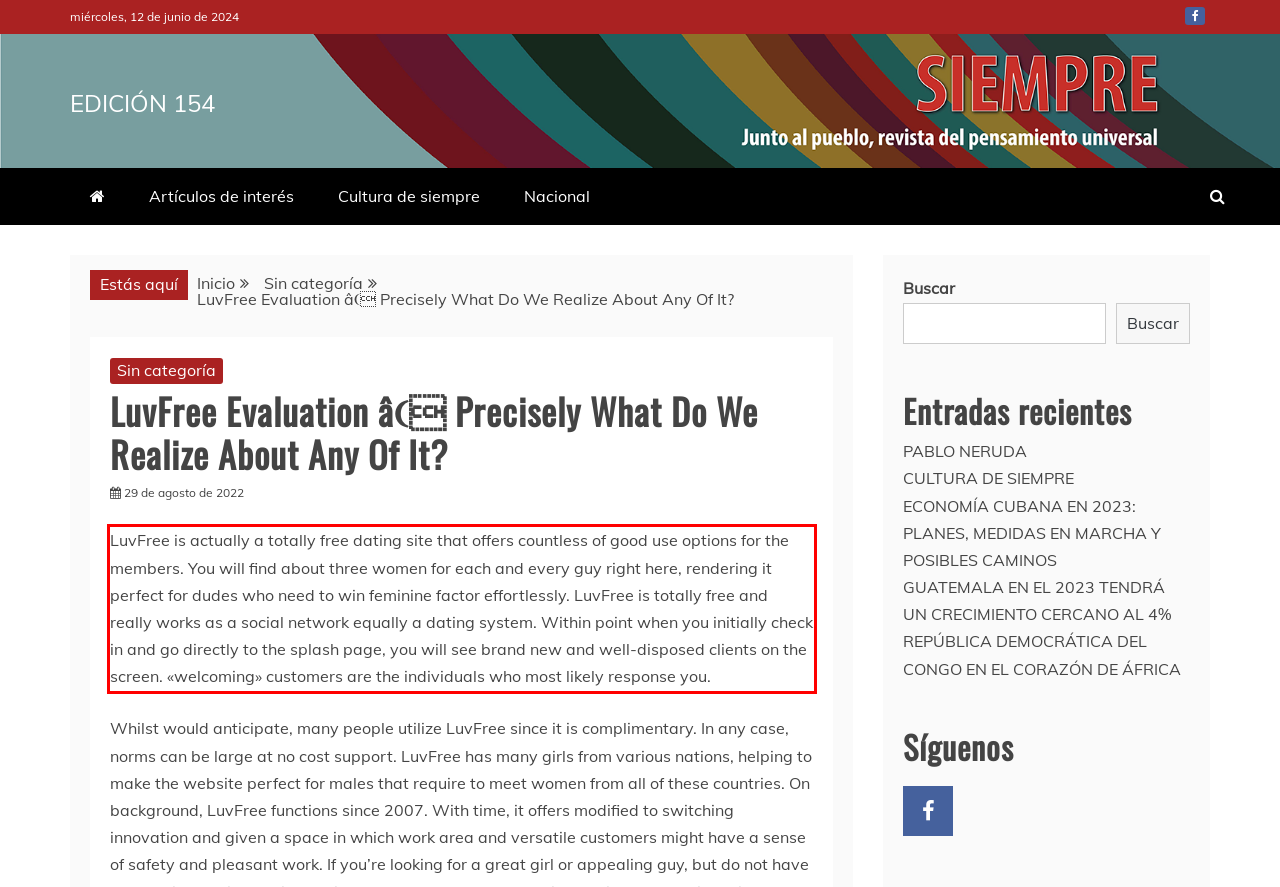The screenshot you have been given contains a UI element surrounded by a red rectangle. Use OCR to read and extract the text inside this red rectangle.

LuvFree is actually a totally free dating site that offers countless of good use options for the members. You will find about three women for each and every guy right here, rendering it perfect for dudes who need to win feminine factor effortlessly. LuvFree is totally free and really works as a social network equally a dating system. Within point when you initially check in and go directly to the splash page, you will see brand new and well-disposed clients on the screen. «welcoming» customers are the individuals who most likely response you.